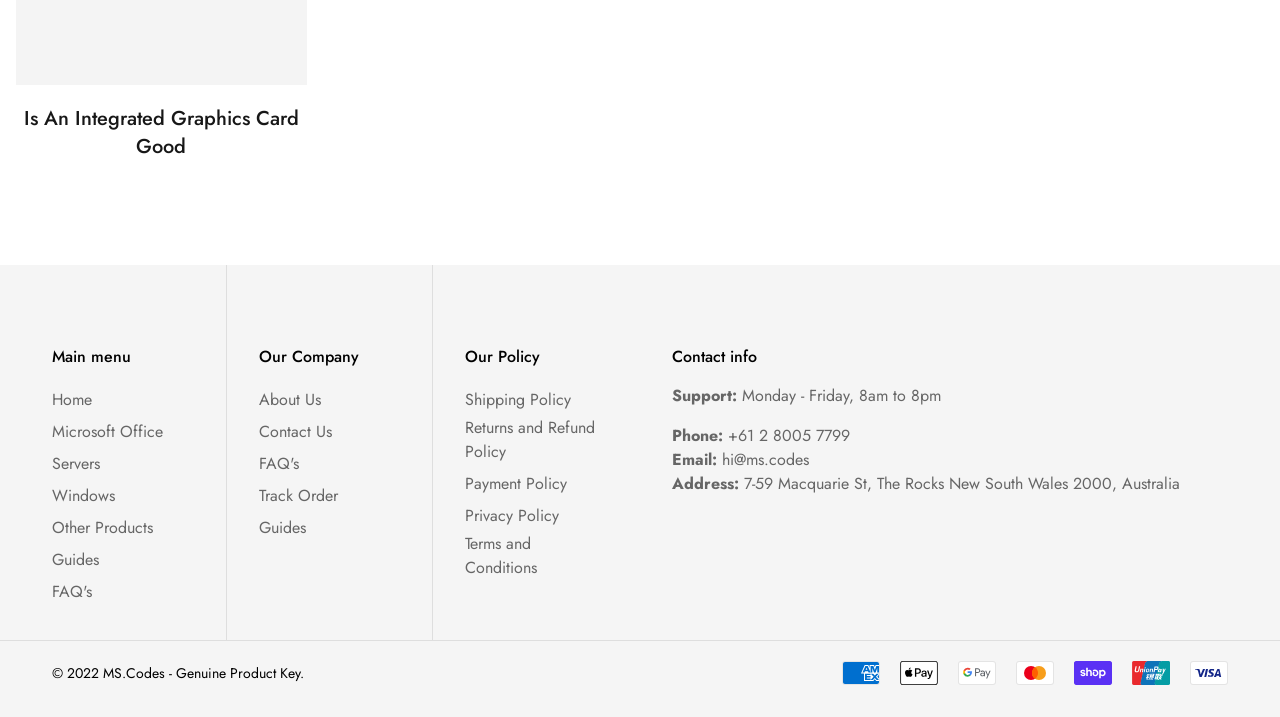What is the company's contact phone number?
Please use the image to provide an in-depth answer to the question.

The company's contact phone number is '+61 2 8005 7799' which is indicated by the StaticText element in the 'Contact info' section.